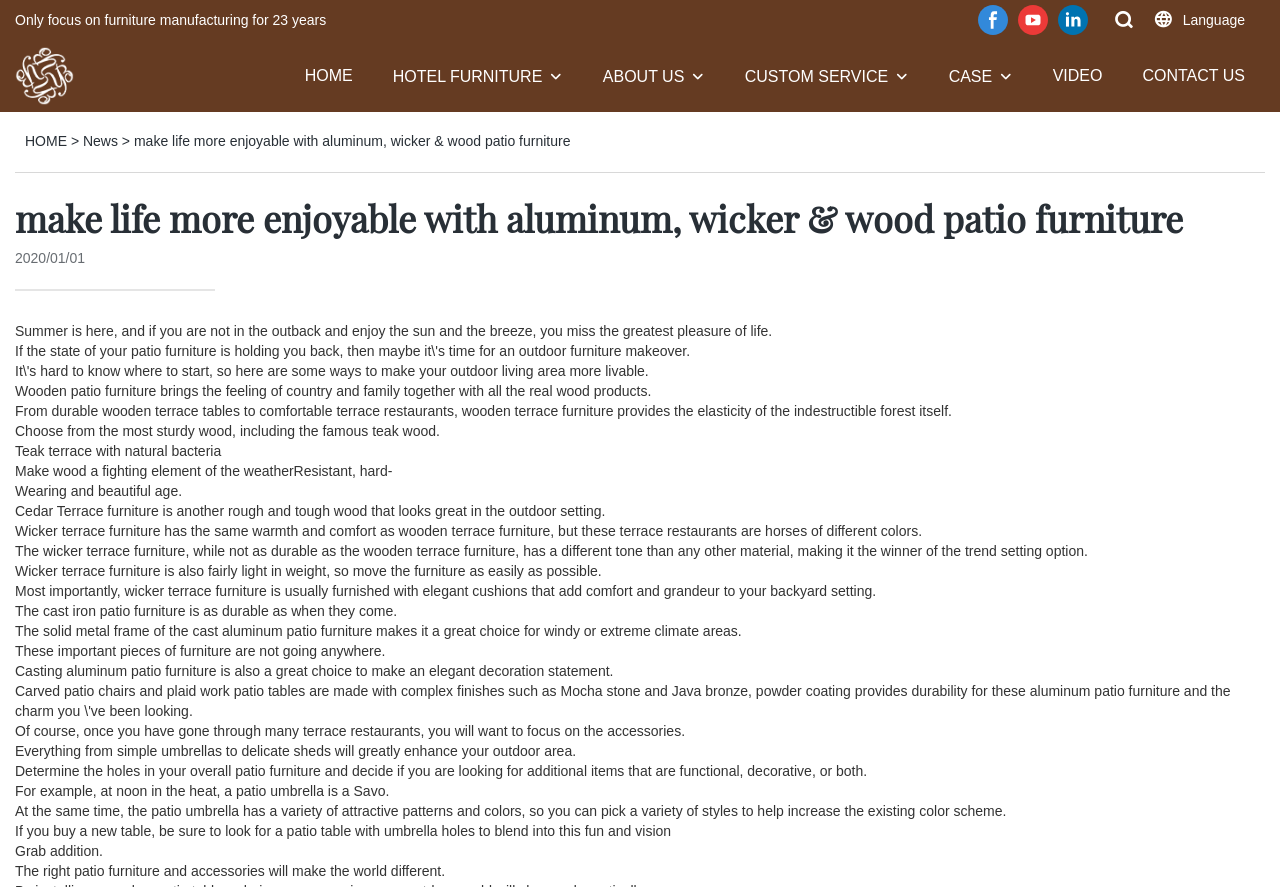Determine the bounding box coordinates of the clickable region to execute the instruction: "Watch videos about patio furniture". The coordinates should be four float numbers between 0 and 1, denoted as [left, top, right, bottom].

[0.822, 0.071, 0.861, 0.099]